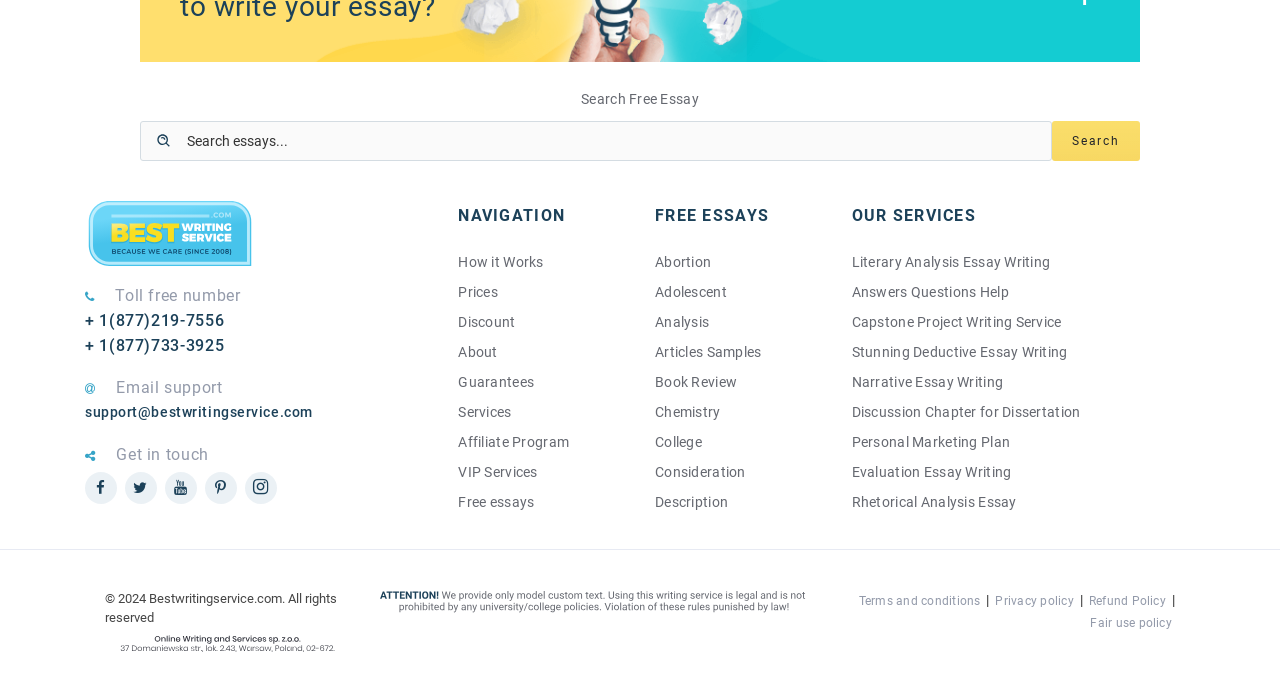Please find the bounding box coordinates of the element's region to be clicked to carry out this instruction: "Learn about the Literary Analysis Essay Writing service".

[0.665, 0.36, 0.872, 0.393]